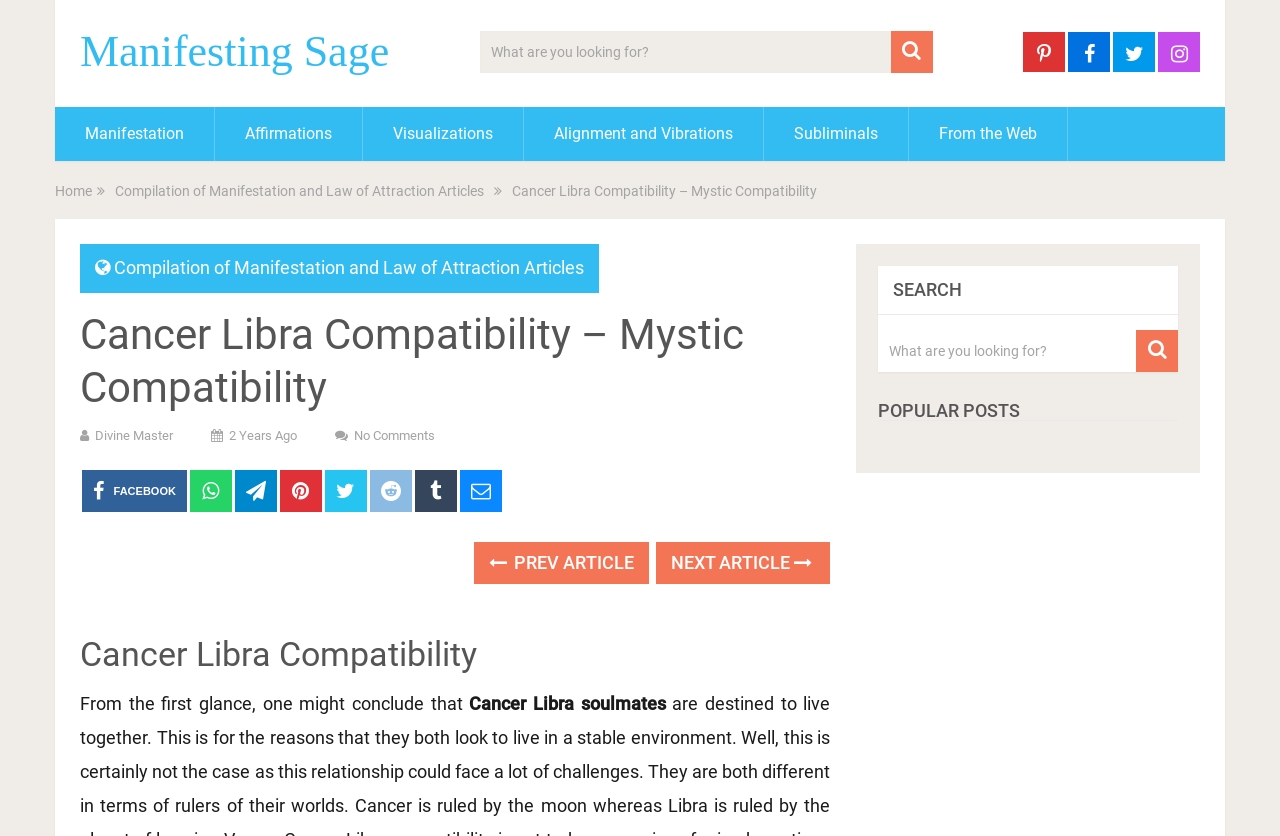What is the website's main topic?
Provide a short answer using one word or a brief phrase based on the image.

Compatibility